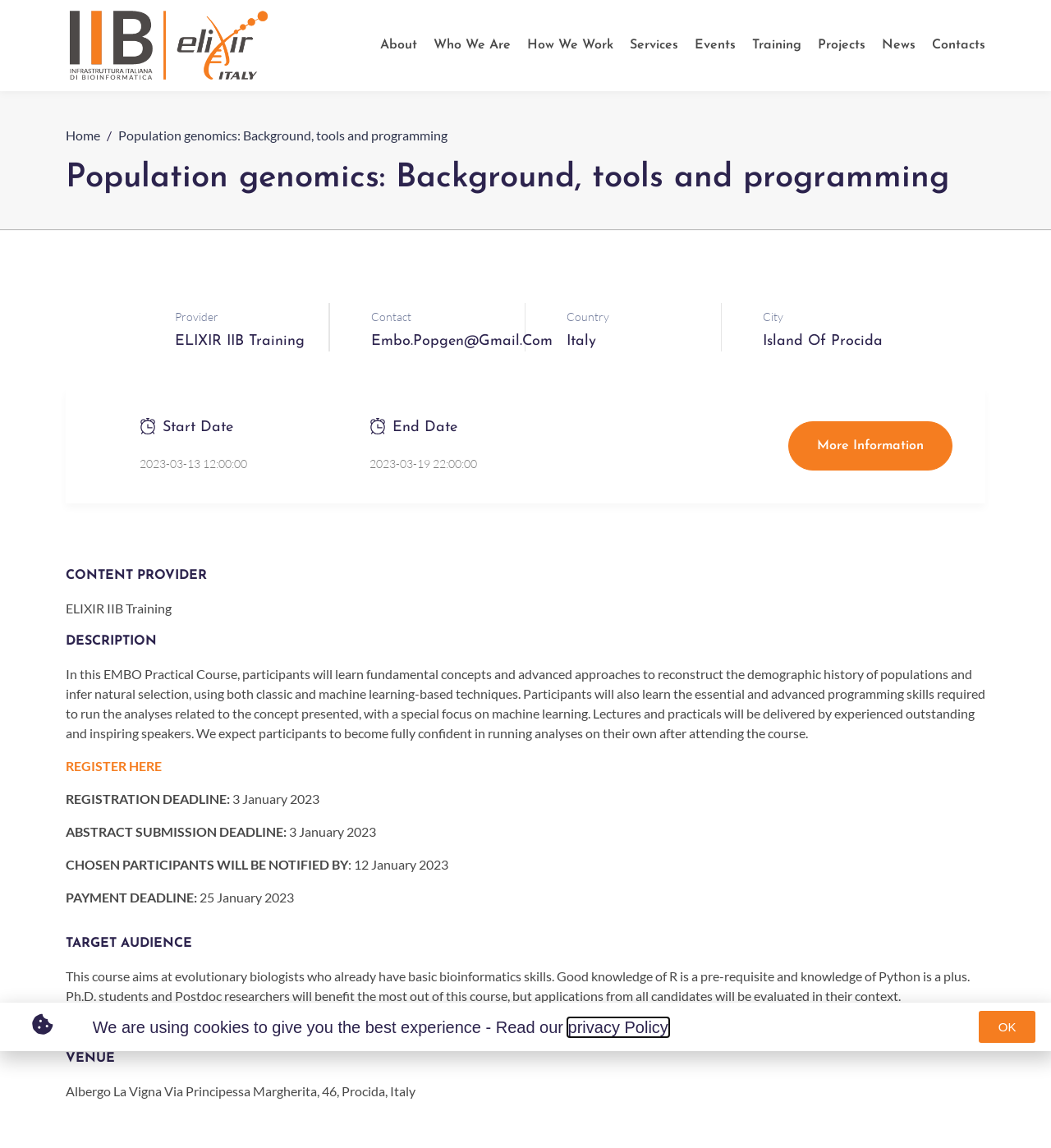What is the registration deadline?
Answer with a single word or phrase, using the screenshot for reference.

3 January 2023